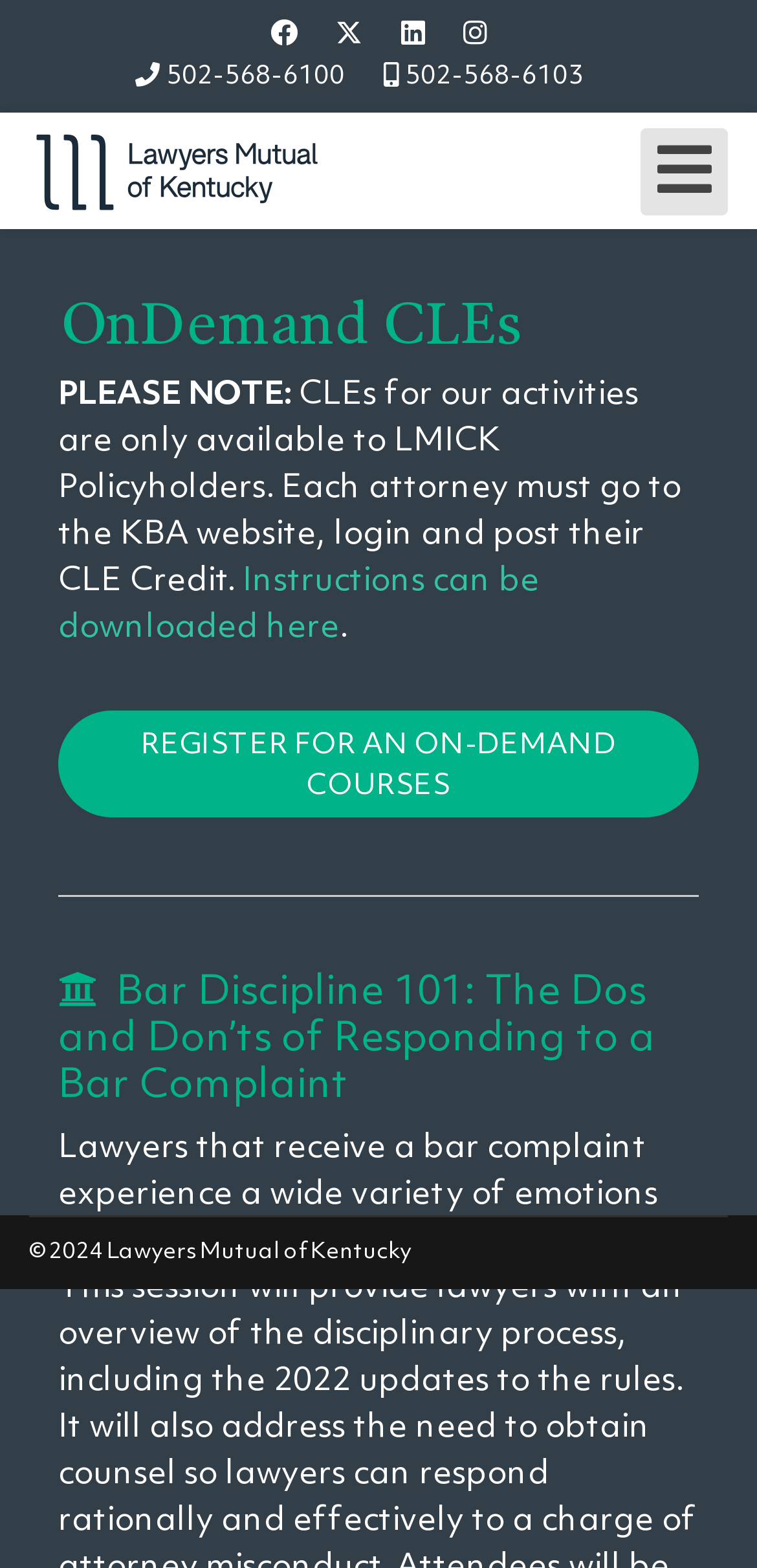What is the copyright year of the website?
Refer to the screenshot and deliver a thorough answer to the question presented.

I found the StaticText element with the text '© 2024 Lawyers Mutual of Kentucky' at [0.038, 0.791, 0.544, 0.806] which indicates the copyright year of the website.